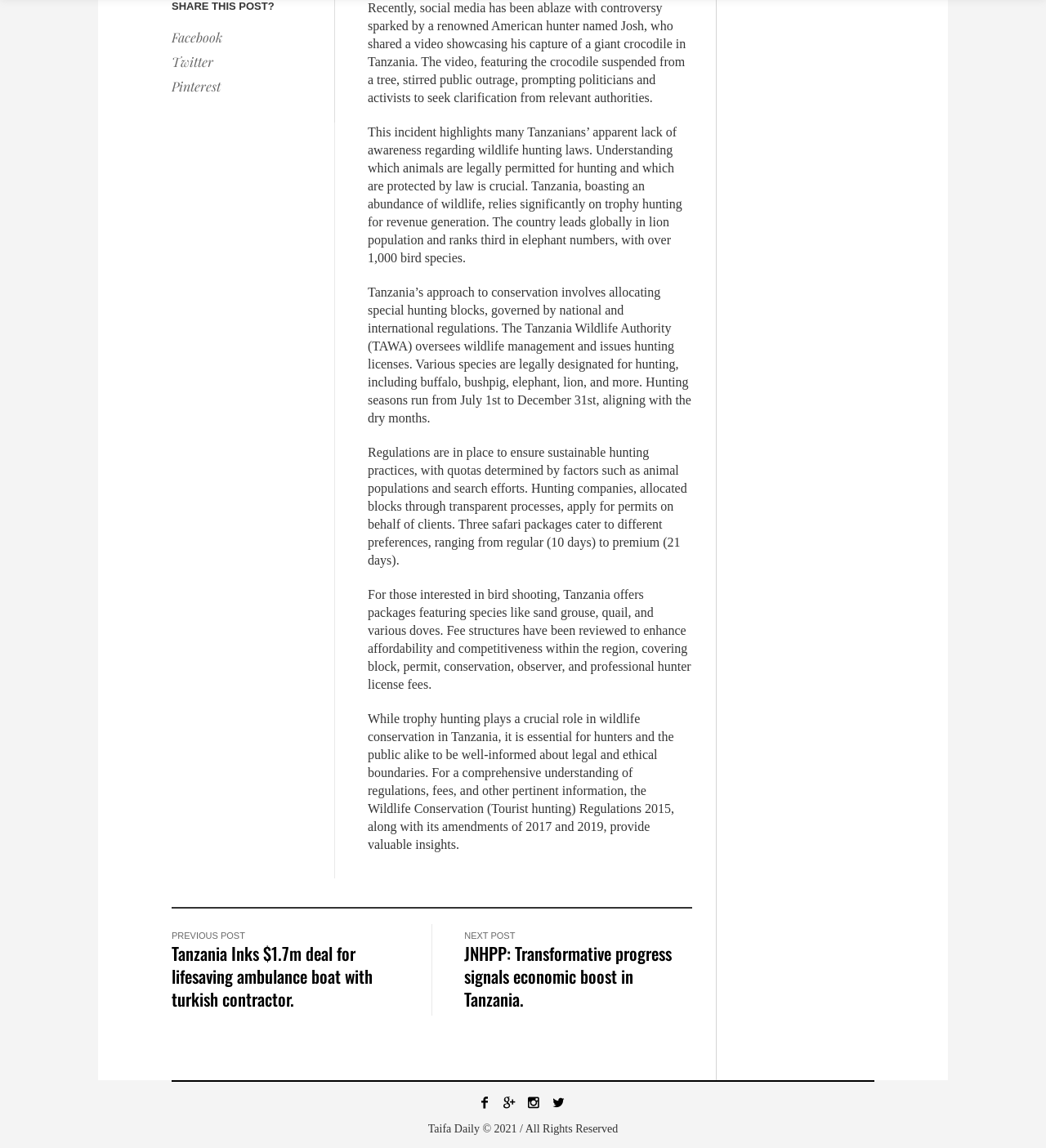Find the bounding box coordinates for the element that must be clicked to complete the instruction: "Share on Pinterest". The coordinates should be four float numbers between 0 and 1, indicated as [left, top, right, bottom].

[0.164, 0.066, 0.304, 0.086]